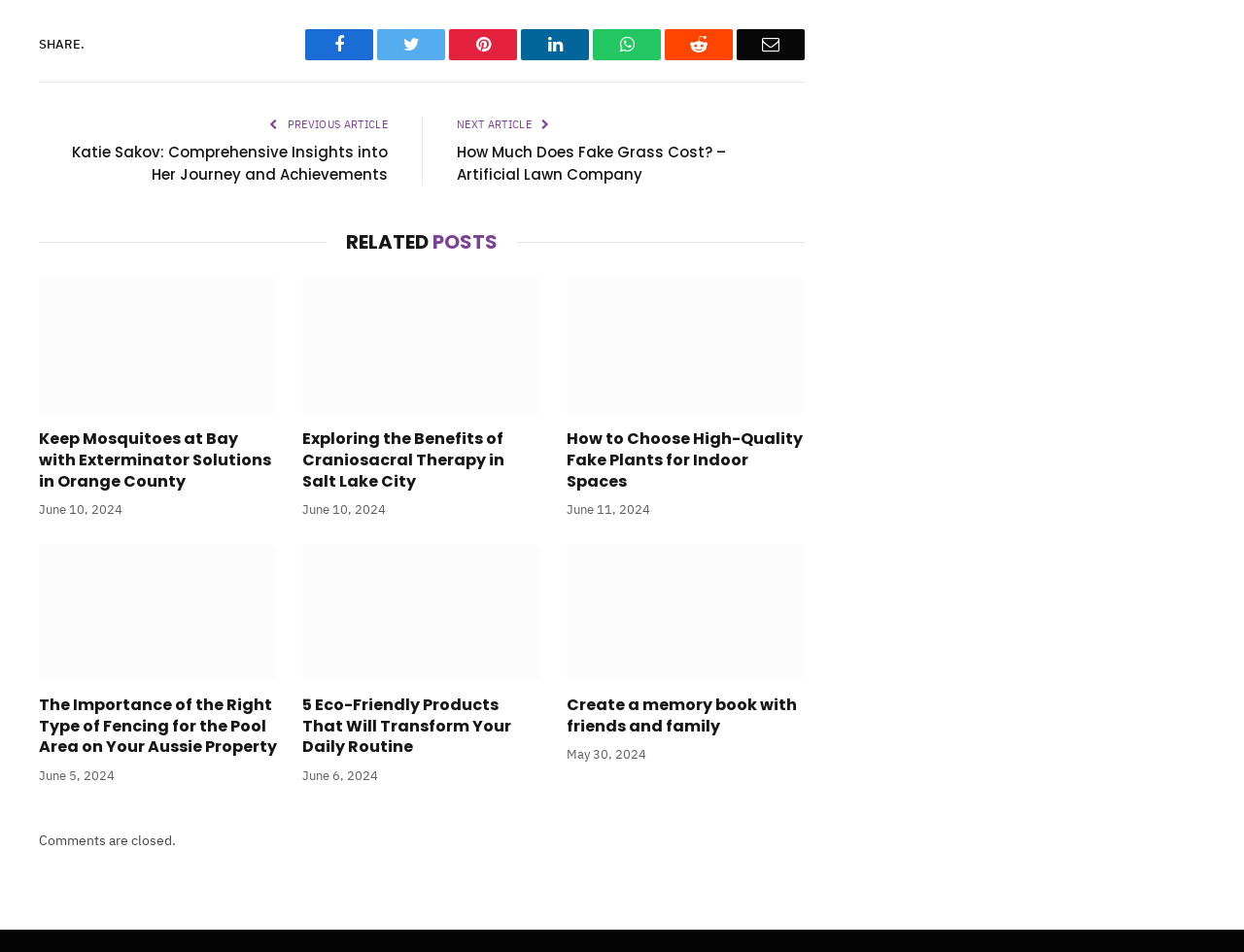What is the date of the last related post?
Using the image, give a concise answer in the form of a single word or short phrase.

May 30, 2024